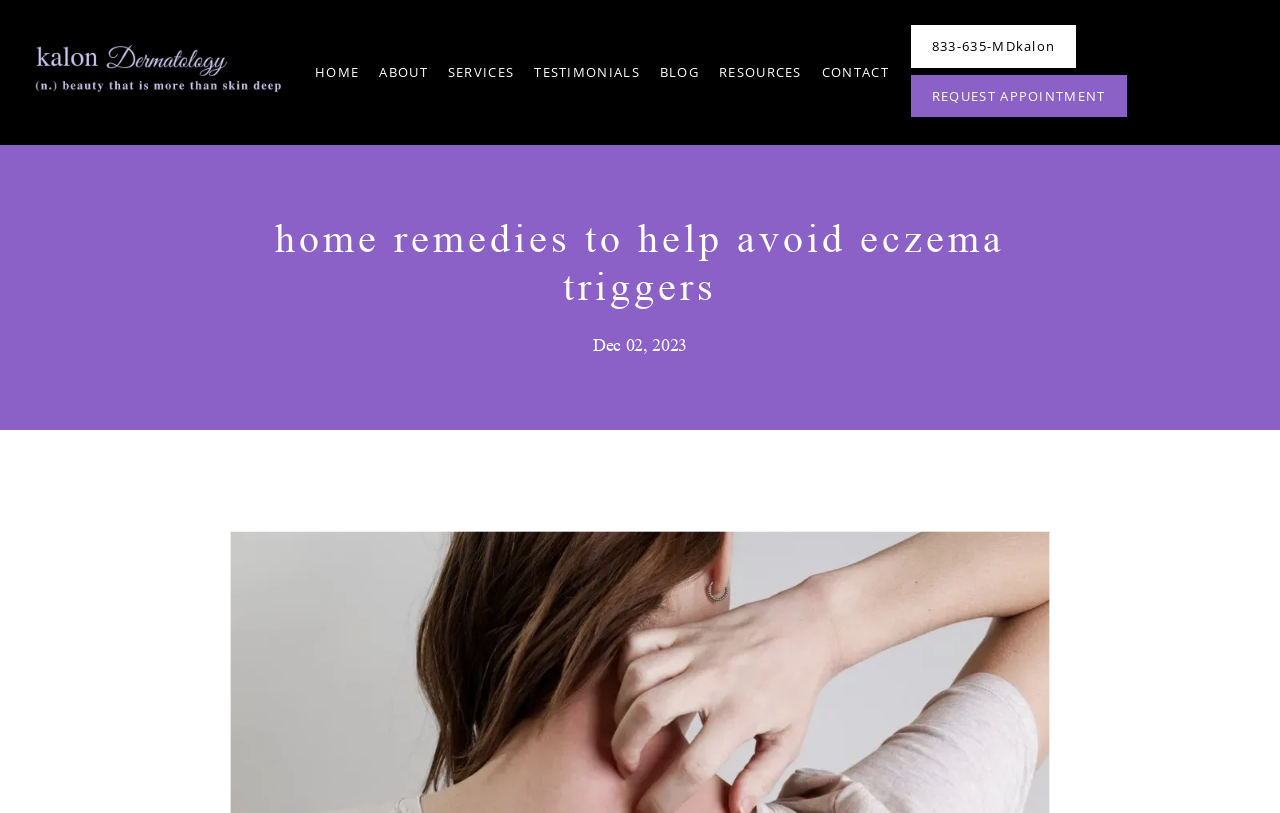Identify the bounding box coordinates of the clickable region to carry out the given instruction: "click the BLOG link".

[0.516, 0.078, 0.546, 0.1]